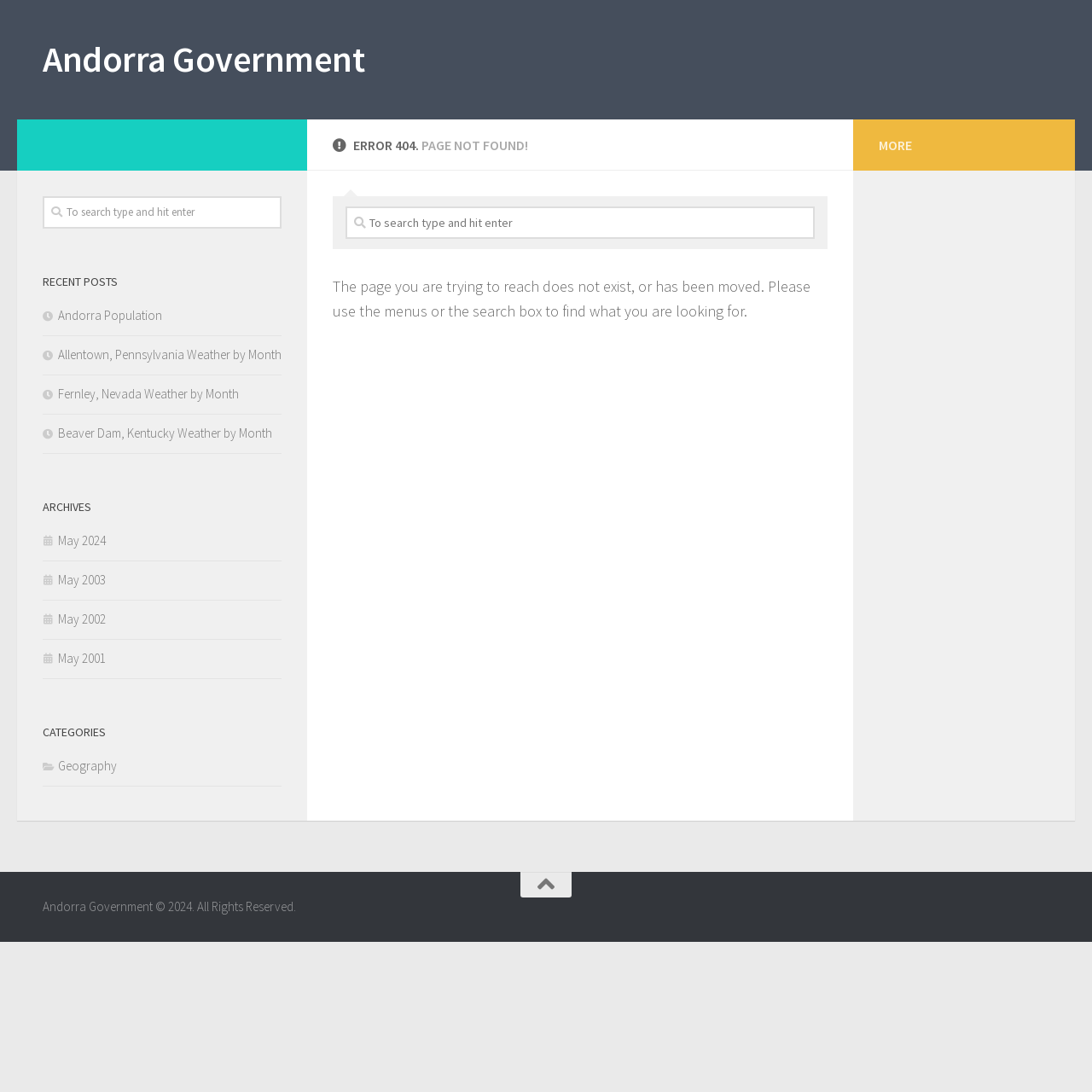Please reply to the following question using a single word or phrase: 
How many recent posts are listed?

4